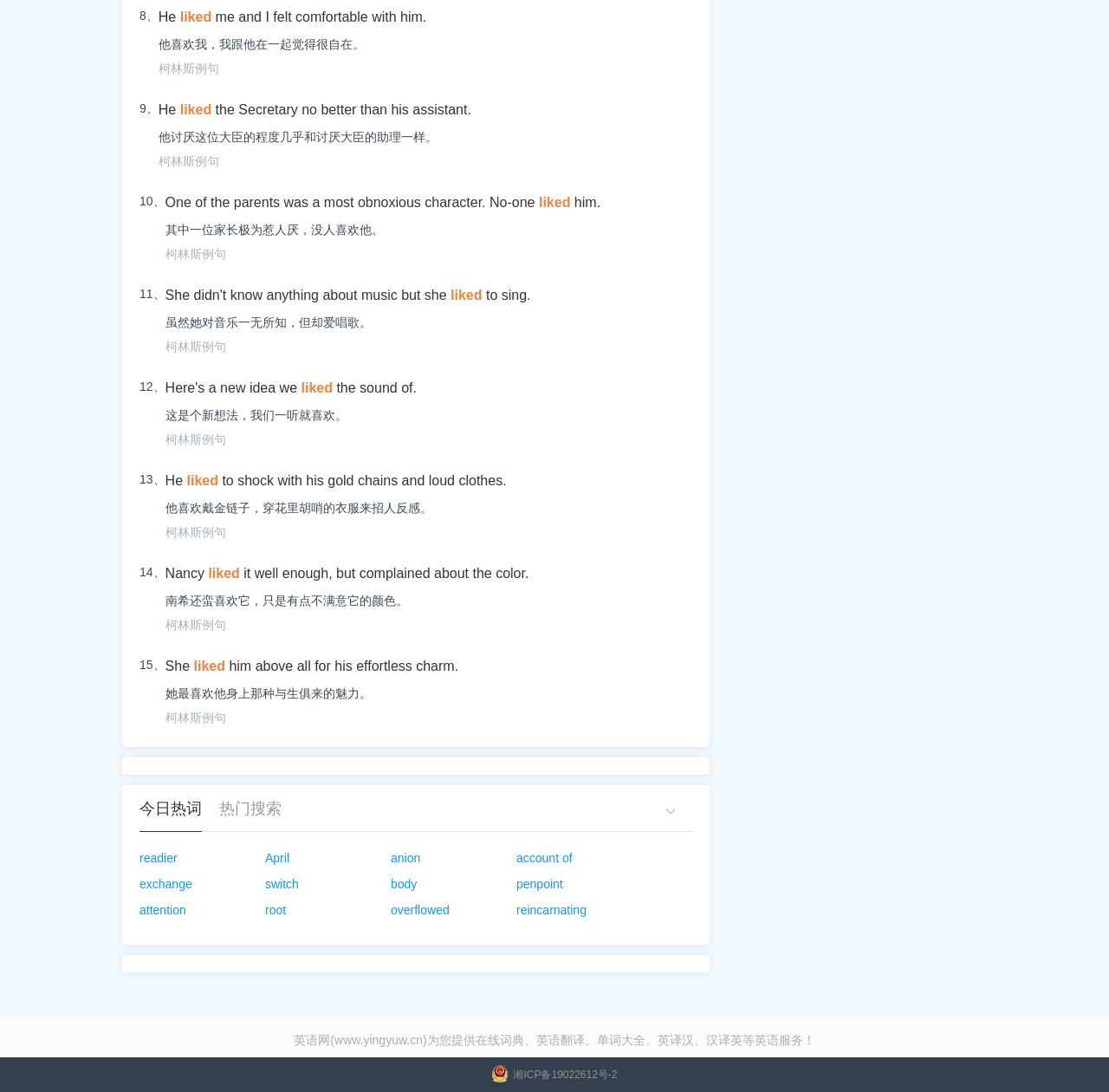Please locate the bounding box coordinates for the element that should be clicked to achieve the following instruction: "click the '今日热词' button". Ensure the coordinates are given as four float numbers between 0 and 1, i.e., [left, top, right, bottom].

[0.126, 0.733, 0.182, 0.748]